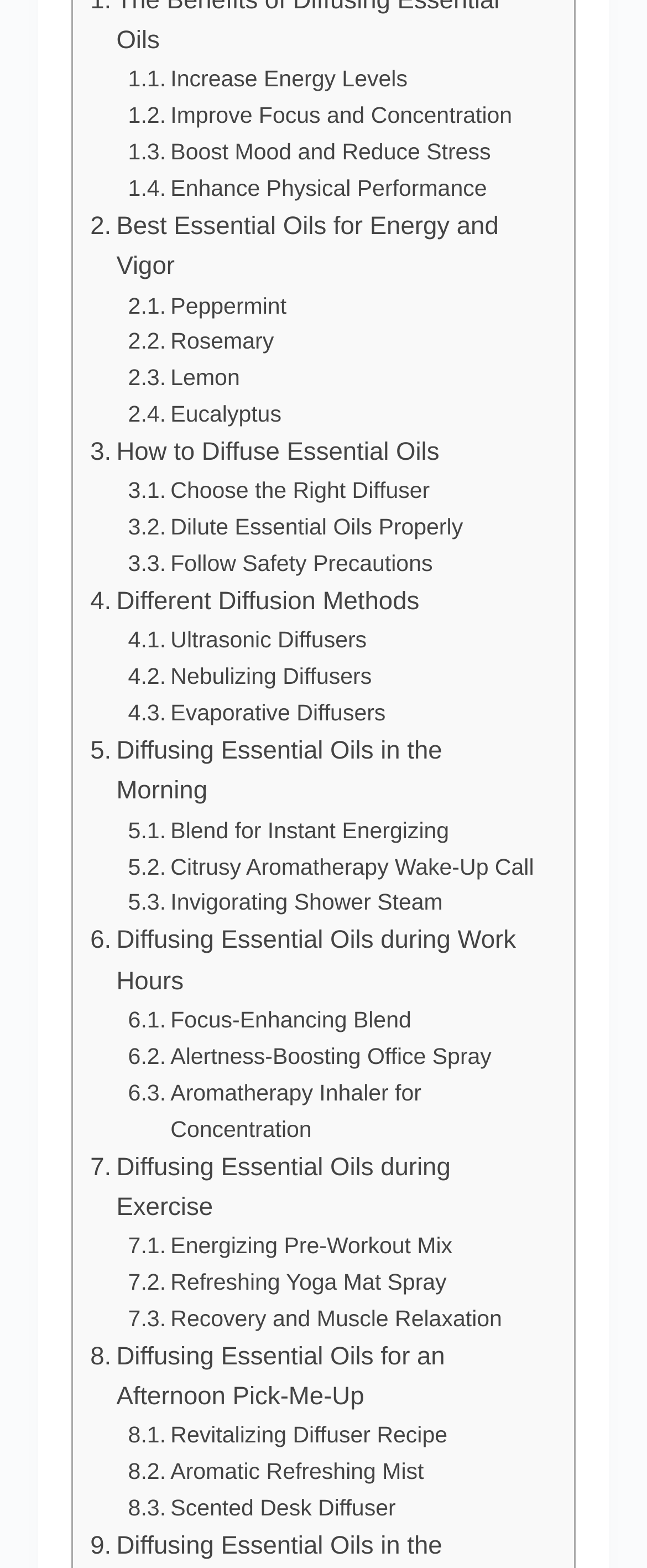Respond to the following query with just one word or a short phrase: 
How many diffusion methods are discussed?

3